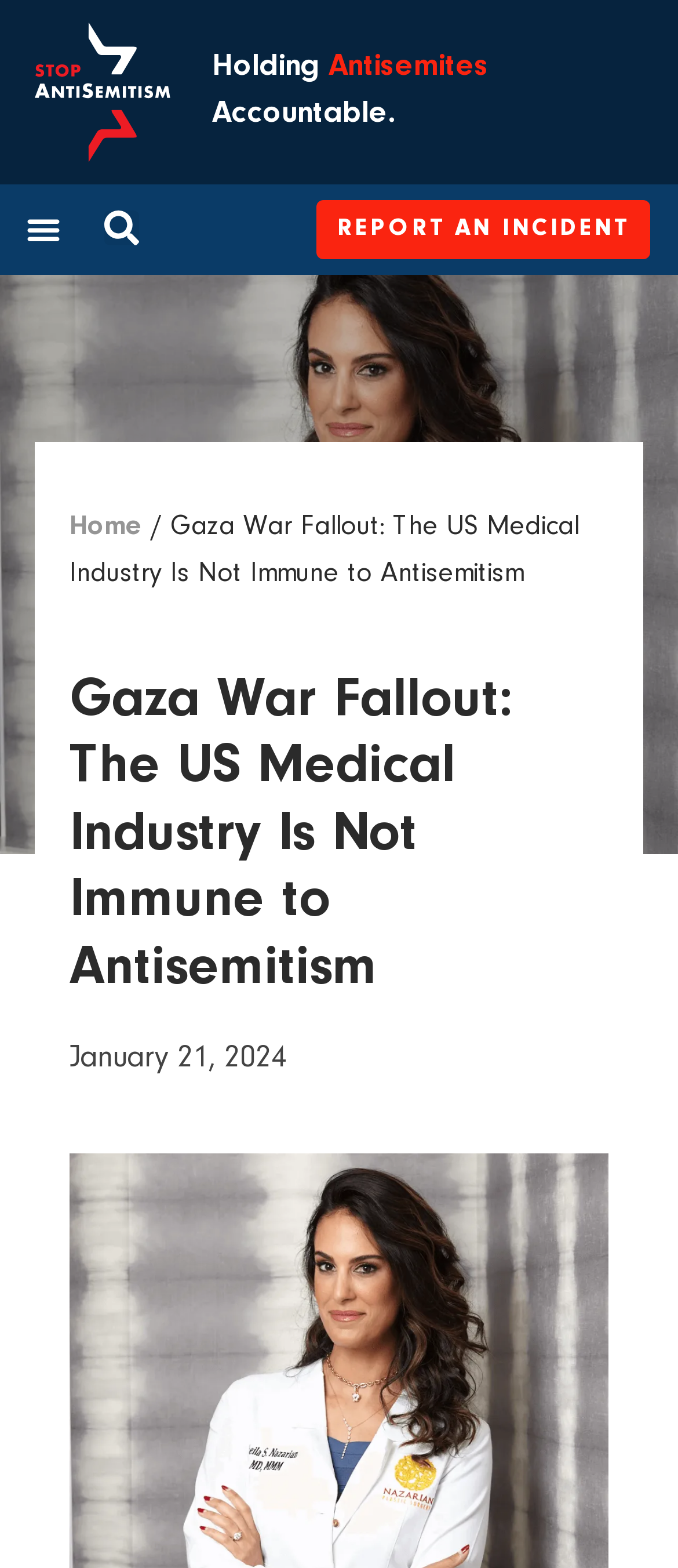Please give a succinct answer using a single word or phrase:
What is the text of the first heading on the page?

Holding Antisemites Accountable.